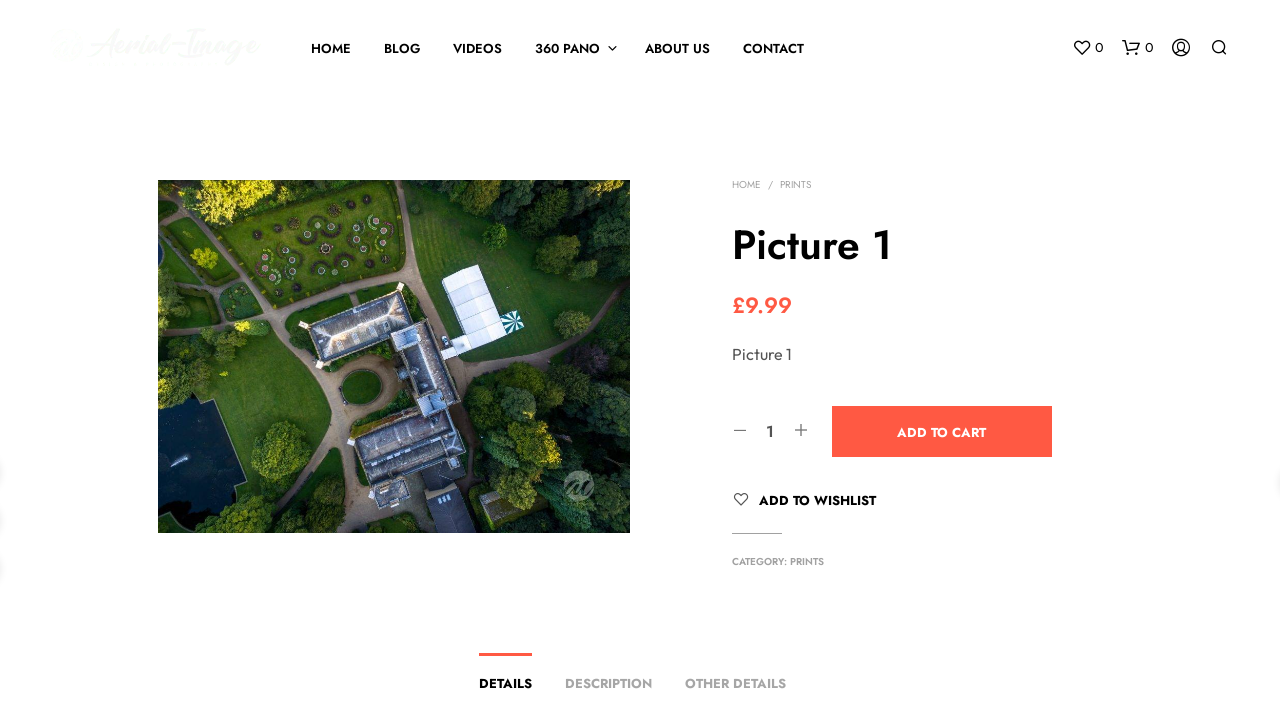Pinpoint the bounding box coordinates of the element that must be clicked to accomplish the following instruction: "change product quantity". The coordinates should be in the format of four float numbers between 0 and 1, i.e., [left, top, right, bottom].

[0.584, 0.576, 0.619, 0.647]